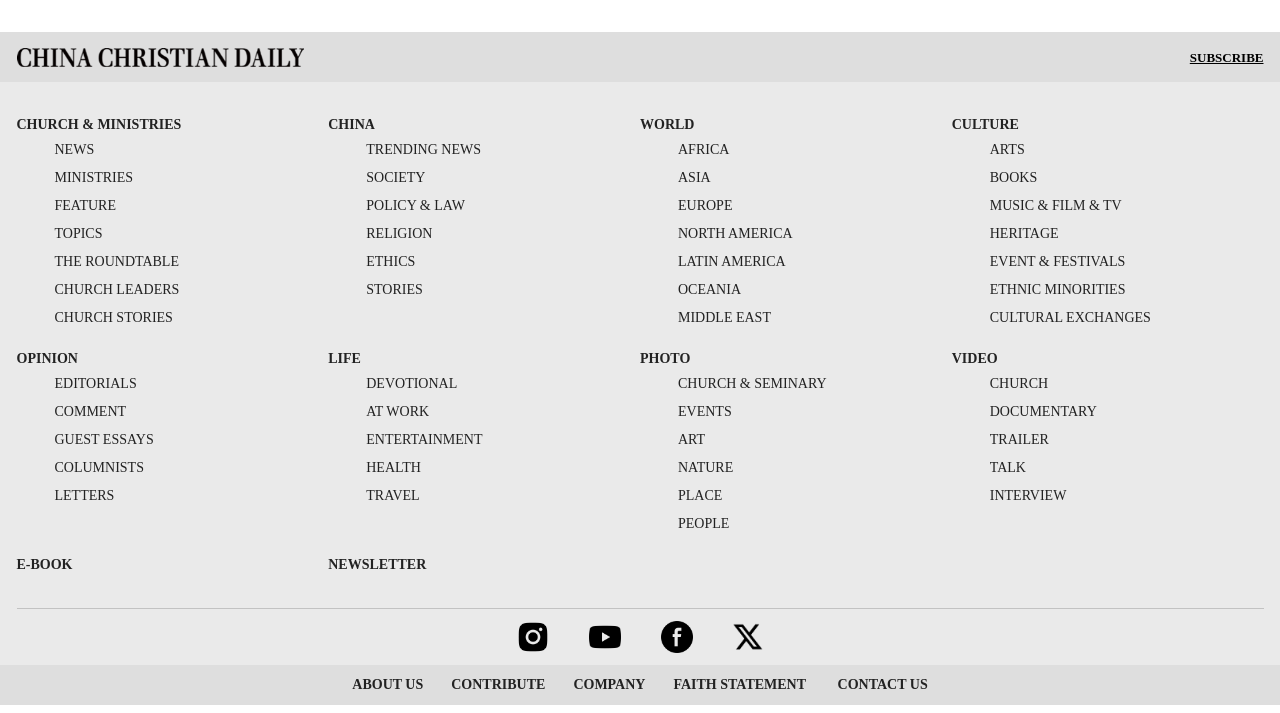What is the 'PHOTO' section about? Examine the screenshot and reply using just one word or a brief phrase.

Church and event photos